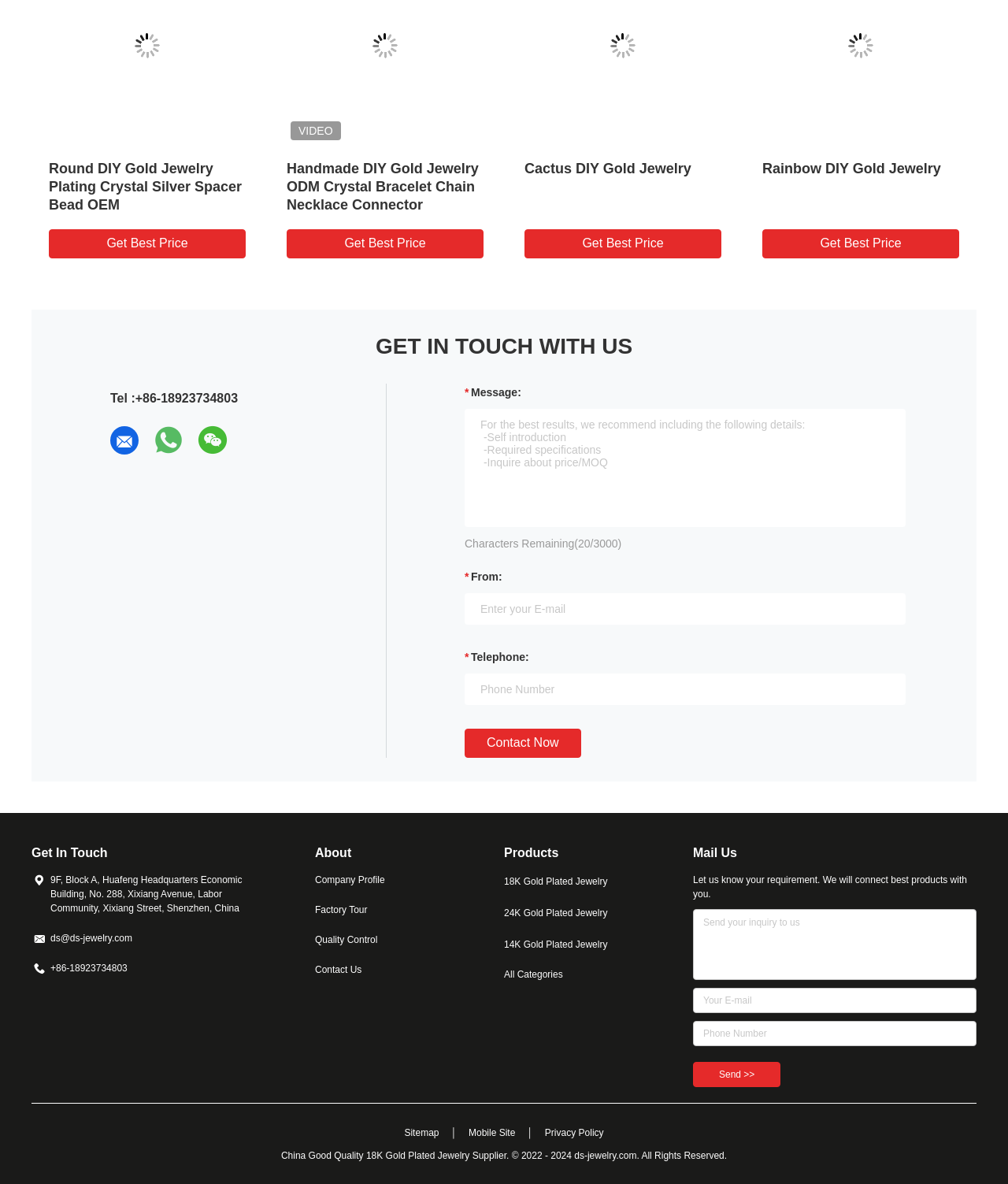Find the bounding box coordinates of the clickable area required to complete the following action: "View company profile".

[0.312, 0.737, 0.438, 0.749]